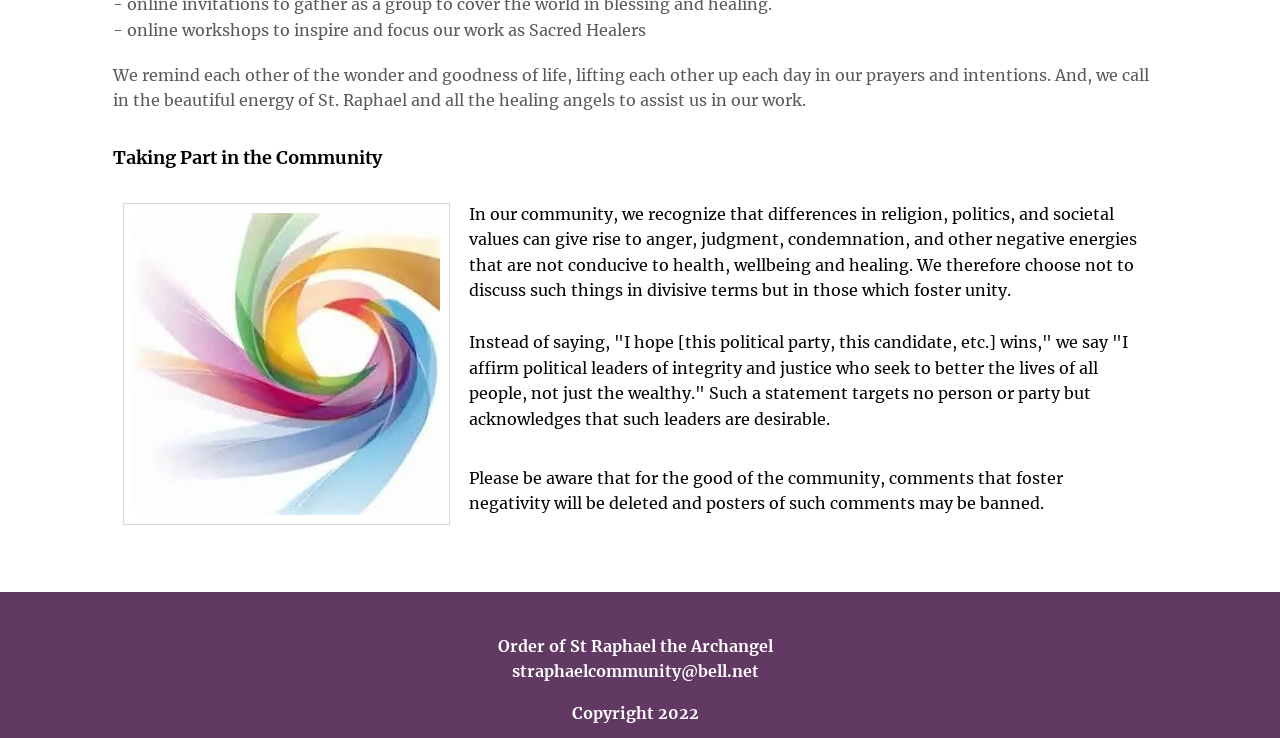Bounding box coordinates should be in the format (top-left x, top-left y, bottom-right x, bottom-right y) and all values should be floating point numbers between 0 and 1. Determine the bounding box coordinate for the UI element described as: 3 Oct 2023

None